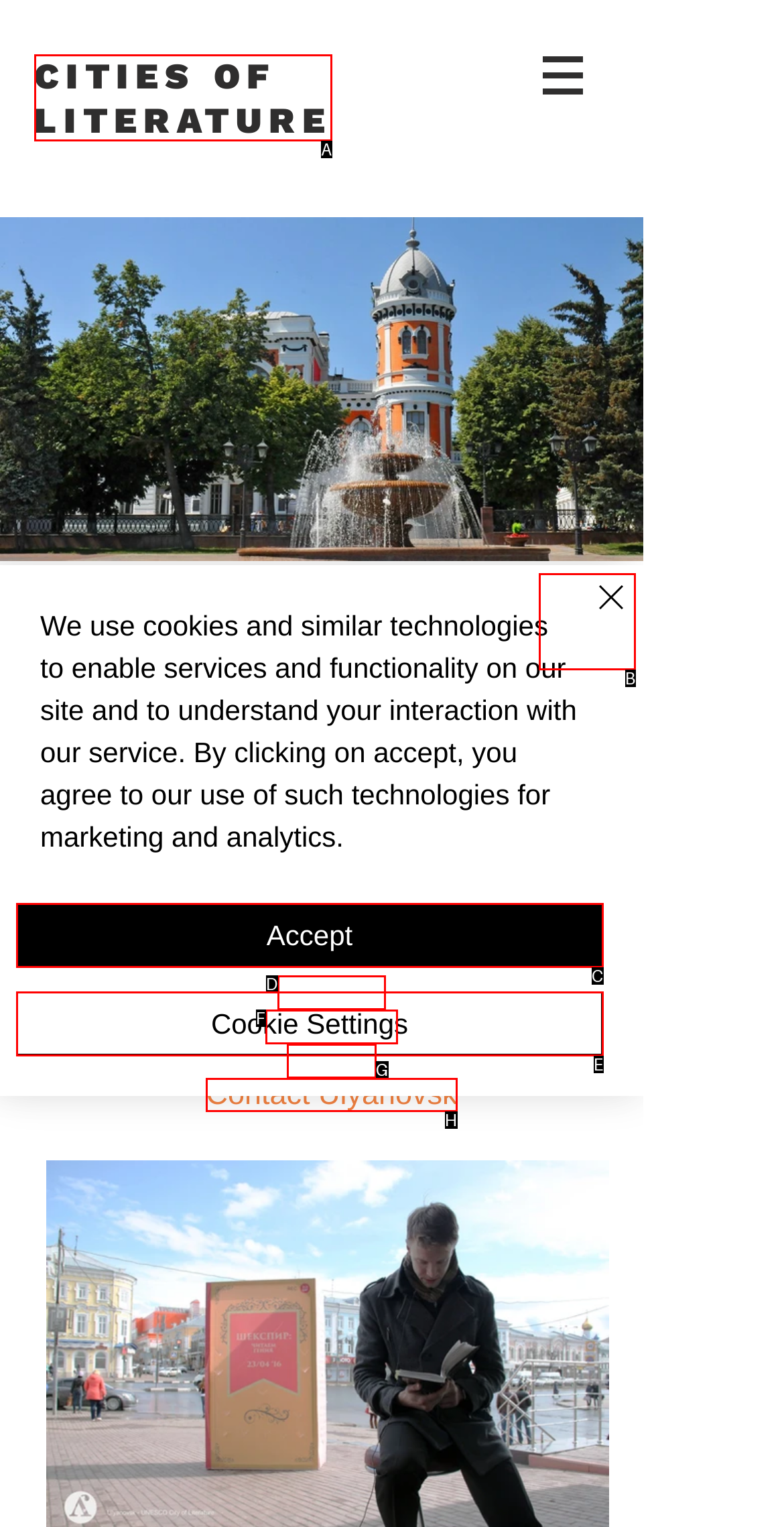Identify the correct letter of the UI element to click for this task: Click the Contact Ulyanovsk link
Respond with the letter from the listed options.

H